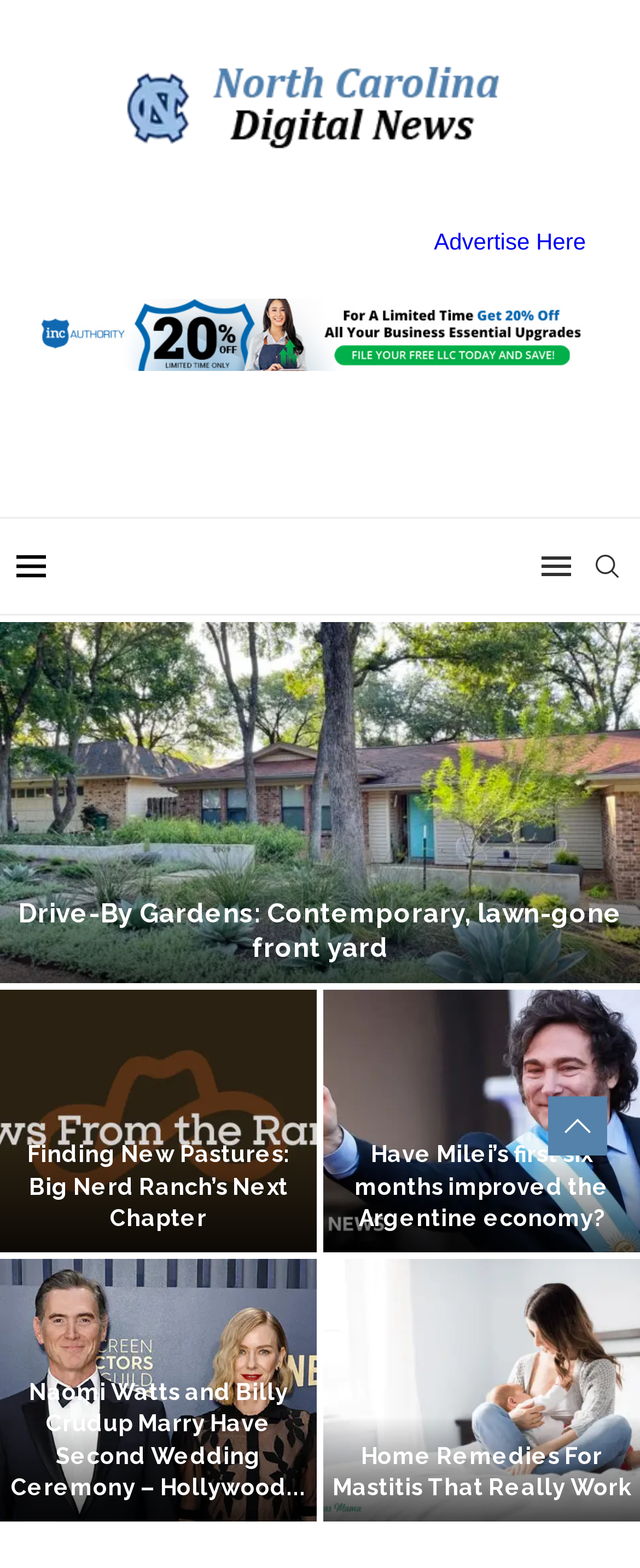Please determine the bounding box coordinates for the element that should be clicked to follow these instructions: "Click the Subscribe button".

None